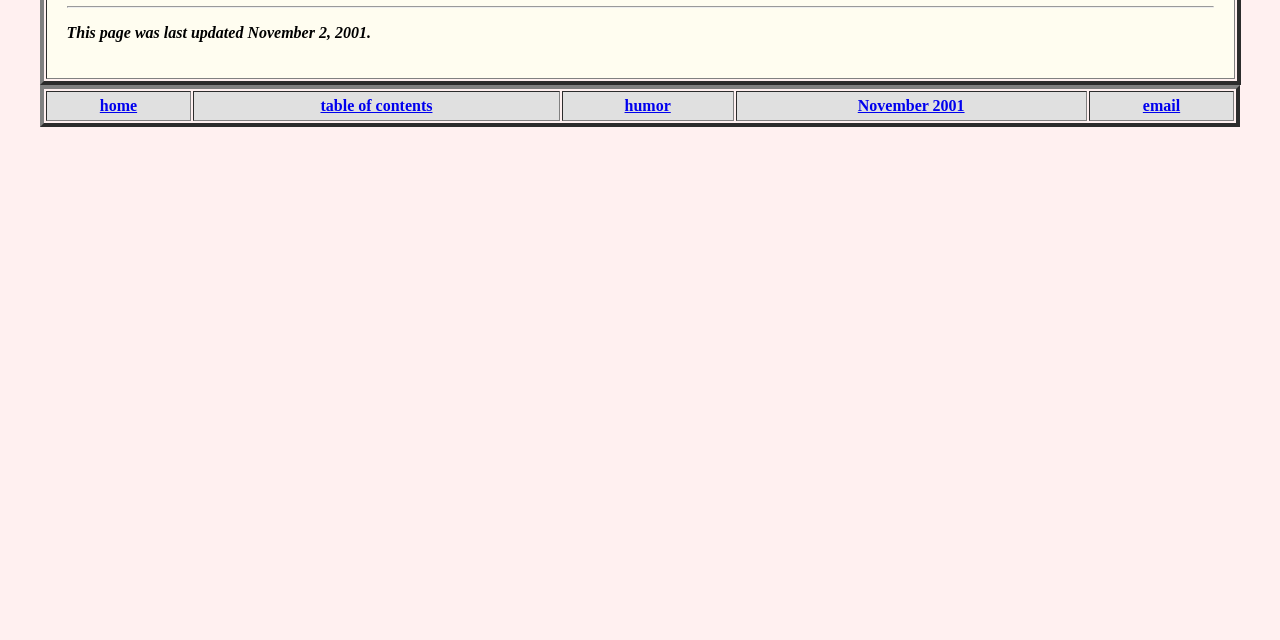Highlight the bounding box of the UI element that corresponds to this description: "home".

[0.078, 0.152, 0.107, 0.179]